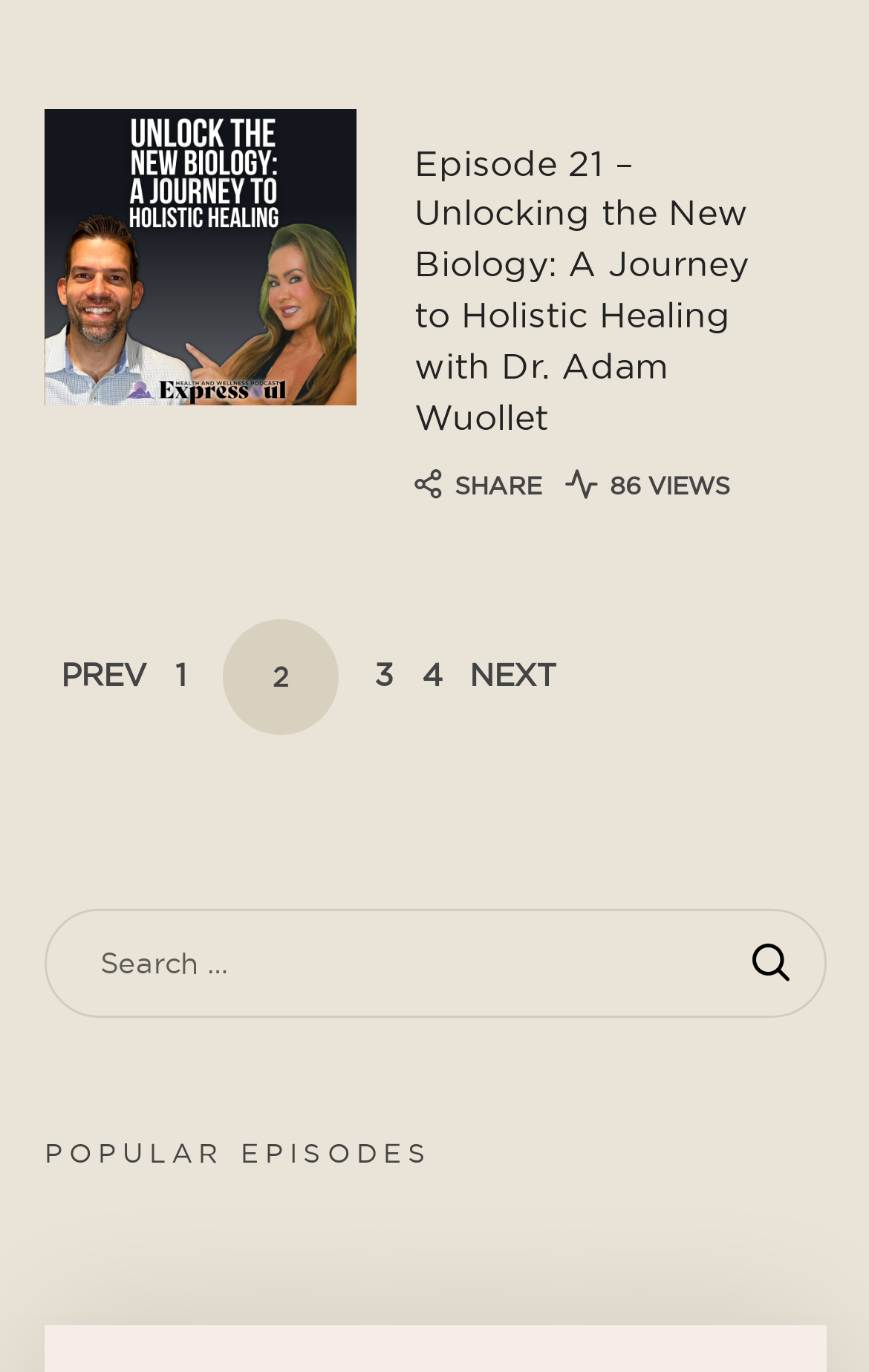Provide a short, one-word or phrase answer to the question below:
What is the purpose of the search bar?

To search for episodes